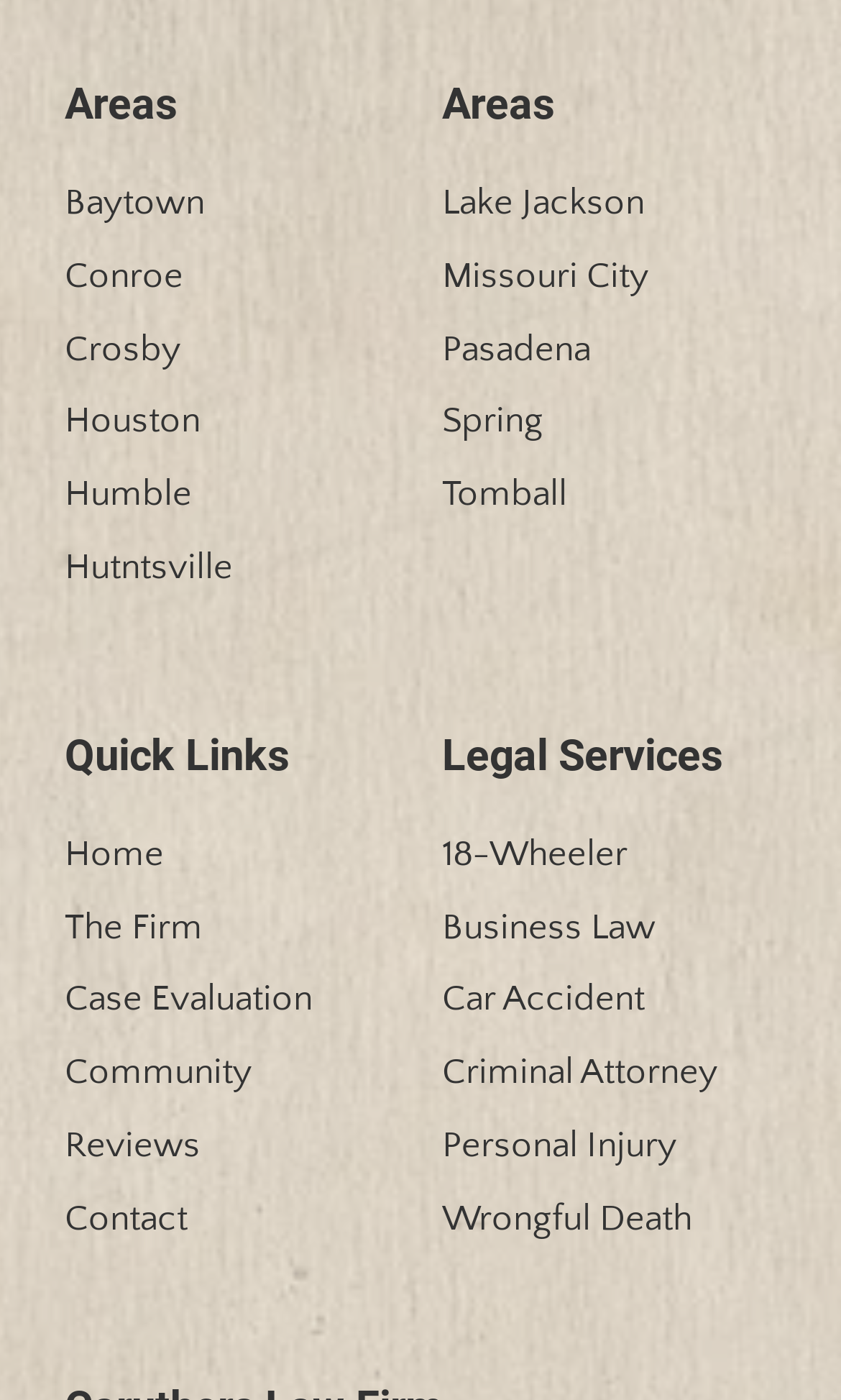Determine the bounding box coordinates for the element that should be clicked to follow this instruction: "View Legal Services". The coordinates should be given as four float numbers between 0 and 1, in the format [left, top, right, bottom].

[0.526, 0.521, 0.923, 0.558]